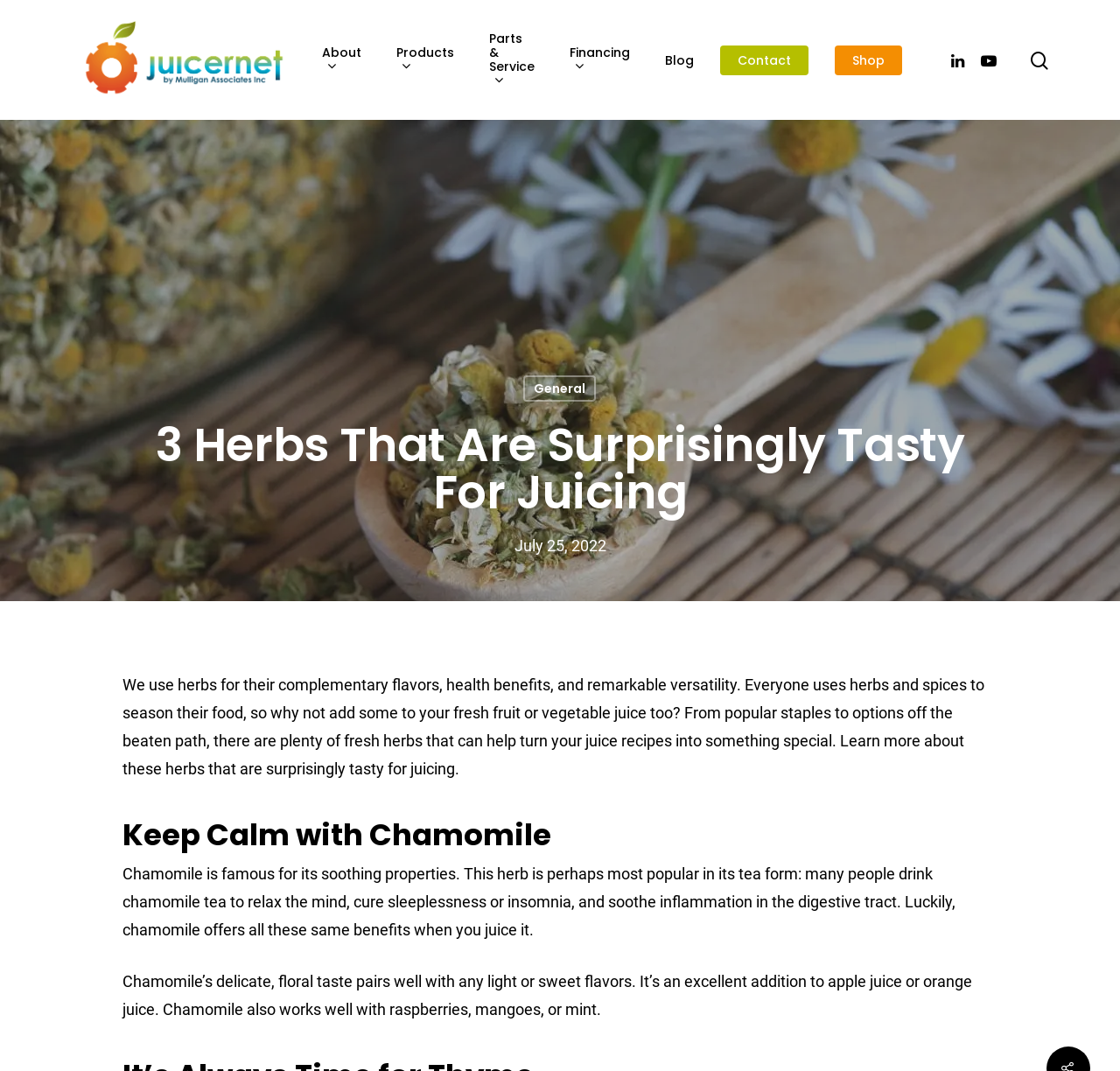Describe all visible elements and their arrangement on the webpage.

This webpage is about juicing and its benefits, specifically highlighting three herbs that are surprisingly tasty for juicing. At the top left corner, there is a search bar with a placeholder text "Search" and a hint "Hit enter to search or ESC to close". Below the search bar, there is a logo of "Juicernet" with a link to the website.

The top navigation menu consists of several links, including "About", "Products", "Parts & Service", "Financing", "Blog", "Contact", and "Shop". There are also two social media links and a shopping cart icon on the right side of the navigation menu.

The main content of the webpage is divided into sections. The first section has a heading "3 Herbs That Are Surprisingly Tasty For Juicing" and a subheading "July 25, 2022". Below the heading, there is a paragraph of text that introduces the concept of using herbs in juicing and their benefits.

The next section is dedicated to the first herb, chamomile. It has a heading "Keep Calm with Chamomile" and two paragraphs of text that describe the benefits and uses of chamomile in juicing. The text also suggests some fruit and vegetable combinations that pair well with chamomile.

At the bottom of the webpage, there is a footer section that contains the company's address, phone number, and email address. There are also several social media links and a copyright symbol.